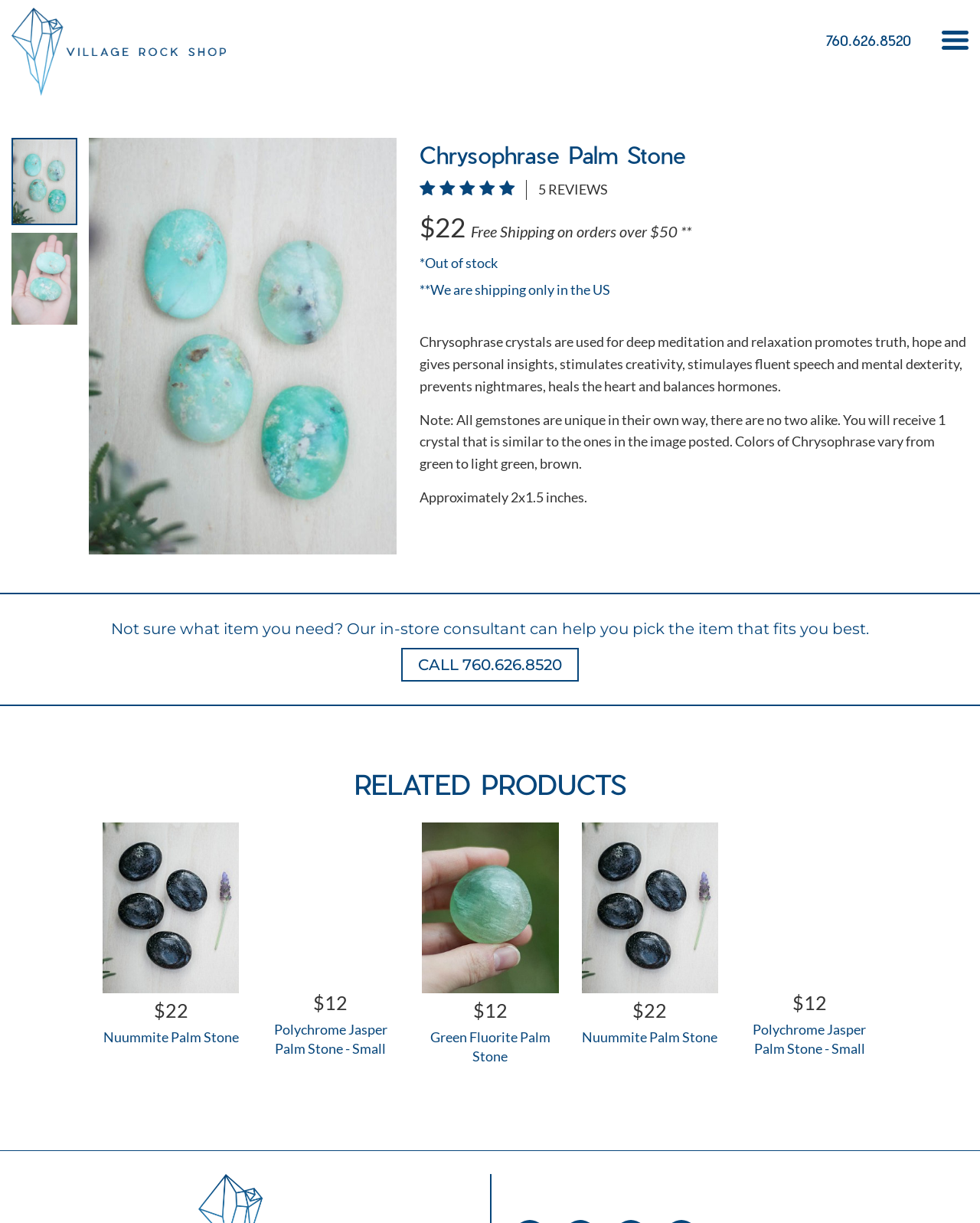Please respond to the question with a concise word or phrase:
What is the price of the product?

$22